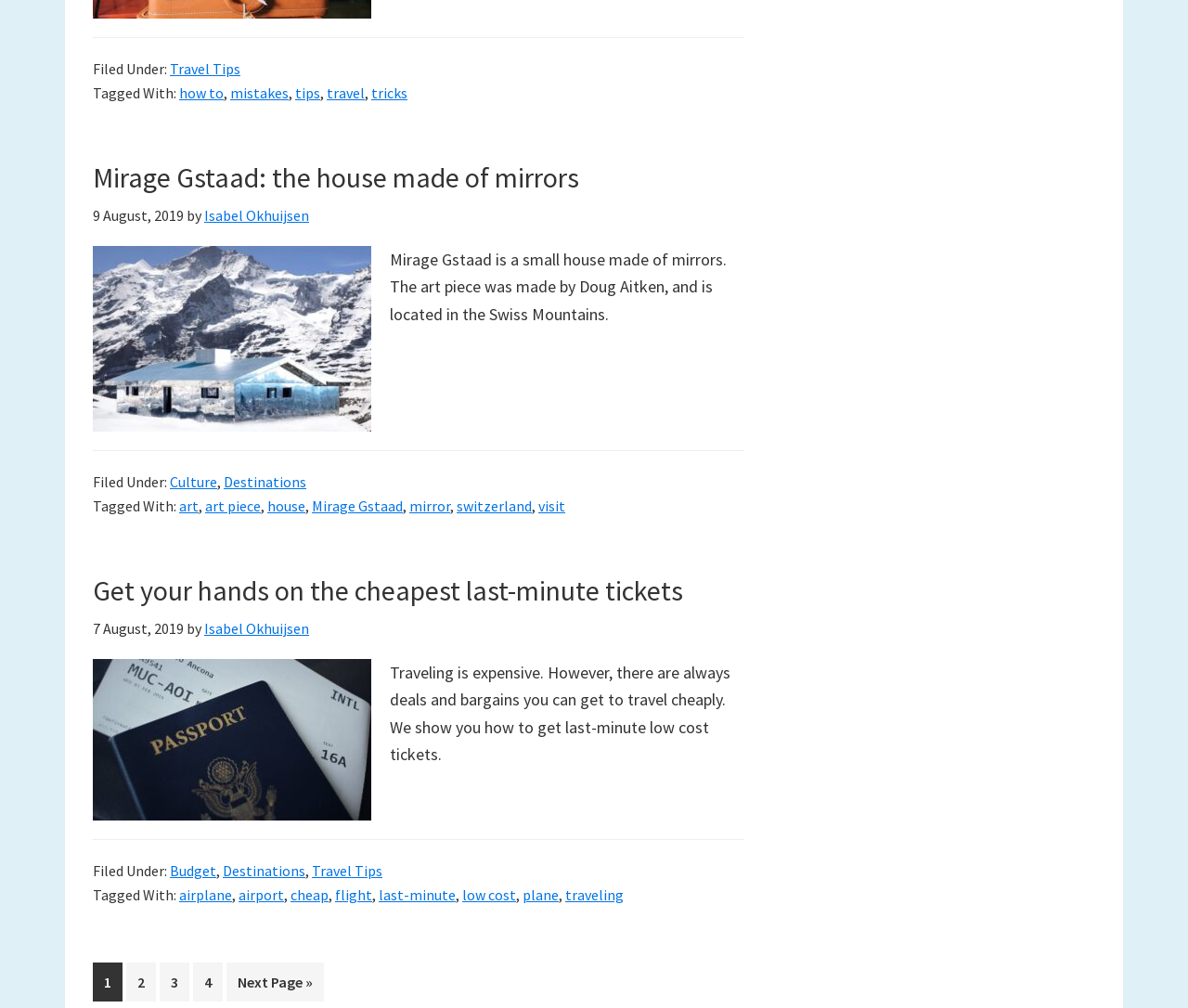Please determine the bounding box coordinates of the element's region to click for the following instruction: "view article about getting last-minute tickets".

[0.078, 0.568, 0.575, 0.603]